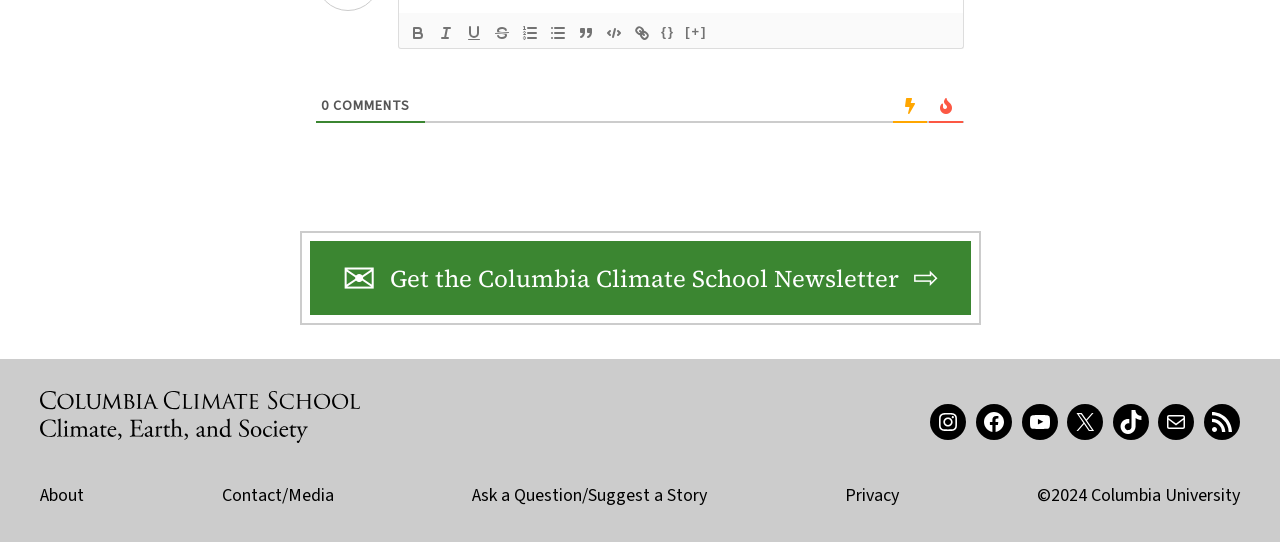Please reply to the following question with a single word or a short phrase:
How many buttons are there for formatting?

9